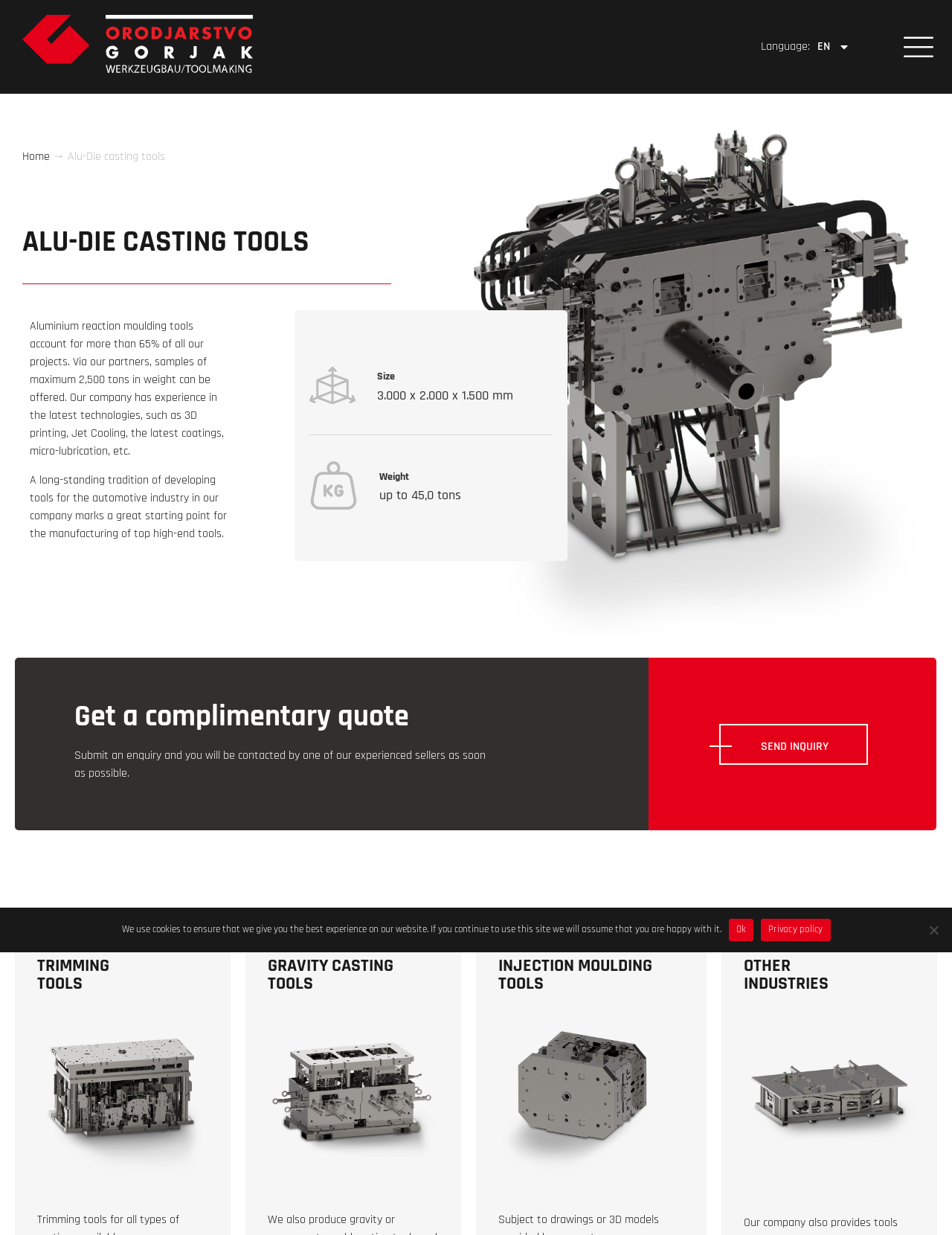Find the bounding box coordinates for the UI element that matches this description: "Gravity Casting Tools".

[0.429, 0.311, 0.604, 0.371]